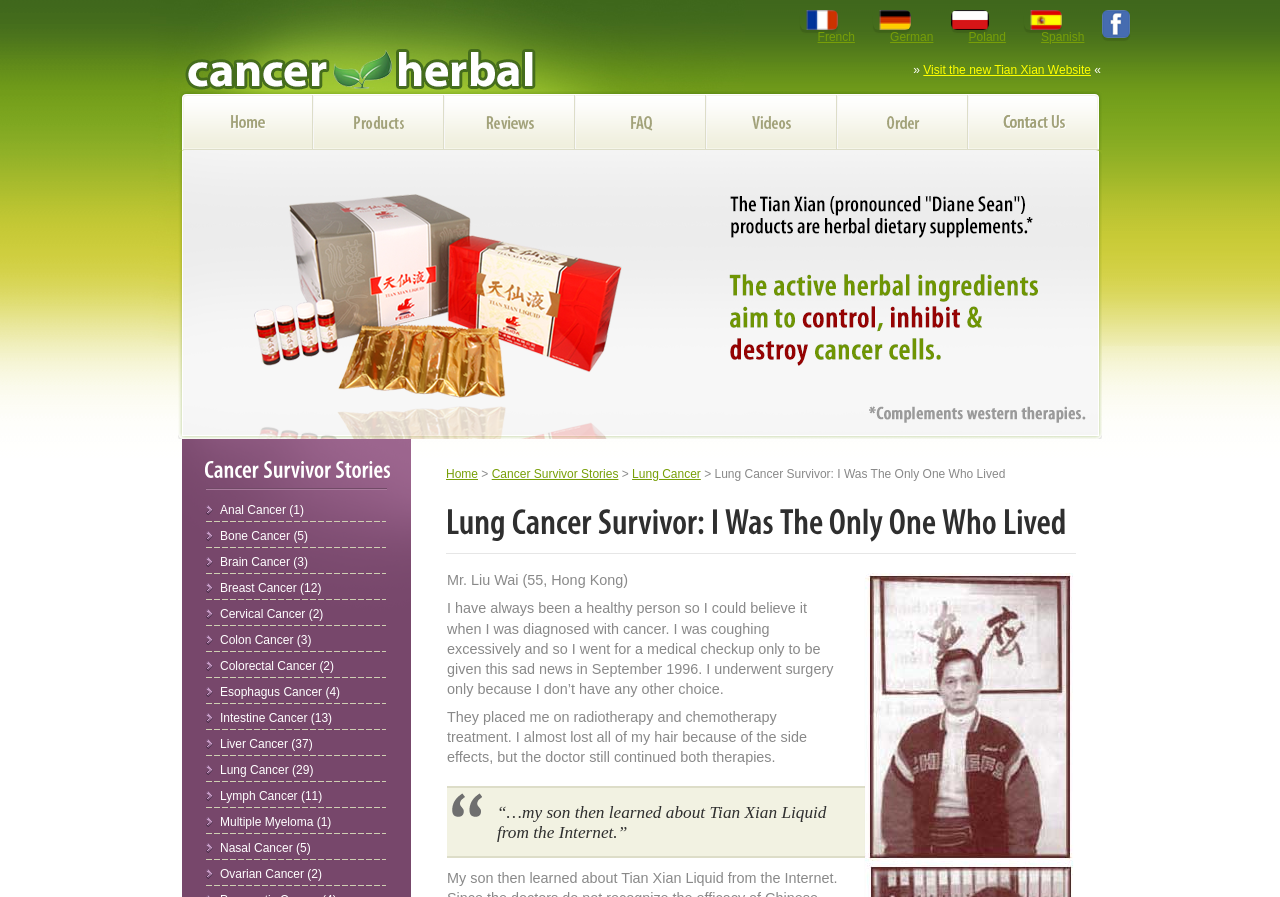Using the given element description, provide the bounding box coordinates (top-left x, top-left y, bottom-right x, bottom-right y) for the corresponding UI element in the screenshot: Lung Cancer

[0.494, 0.521, 0.548, 0.536]